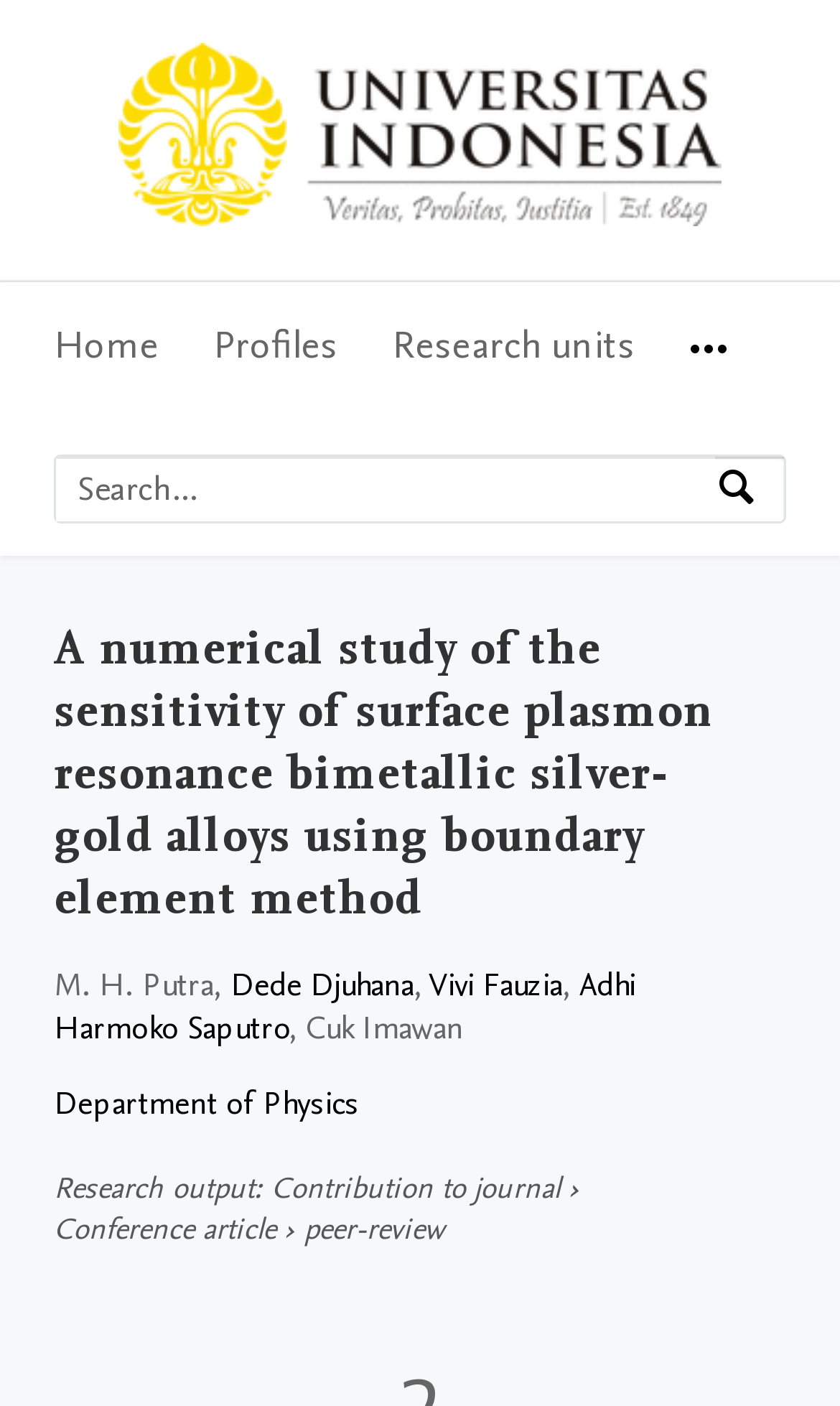How many authors are listed?
Look at the screenshot and respond with one word or a short phrase.

4